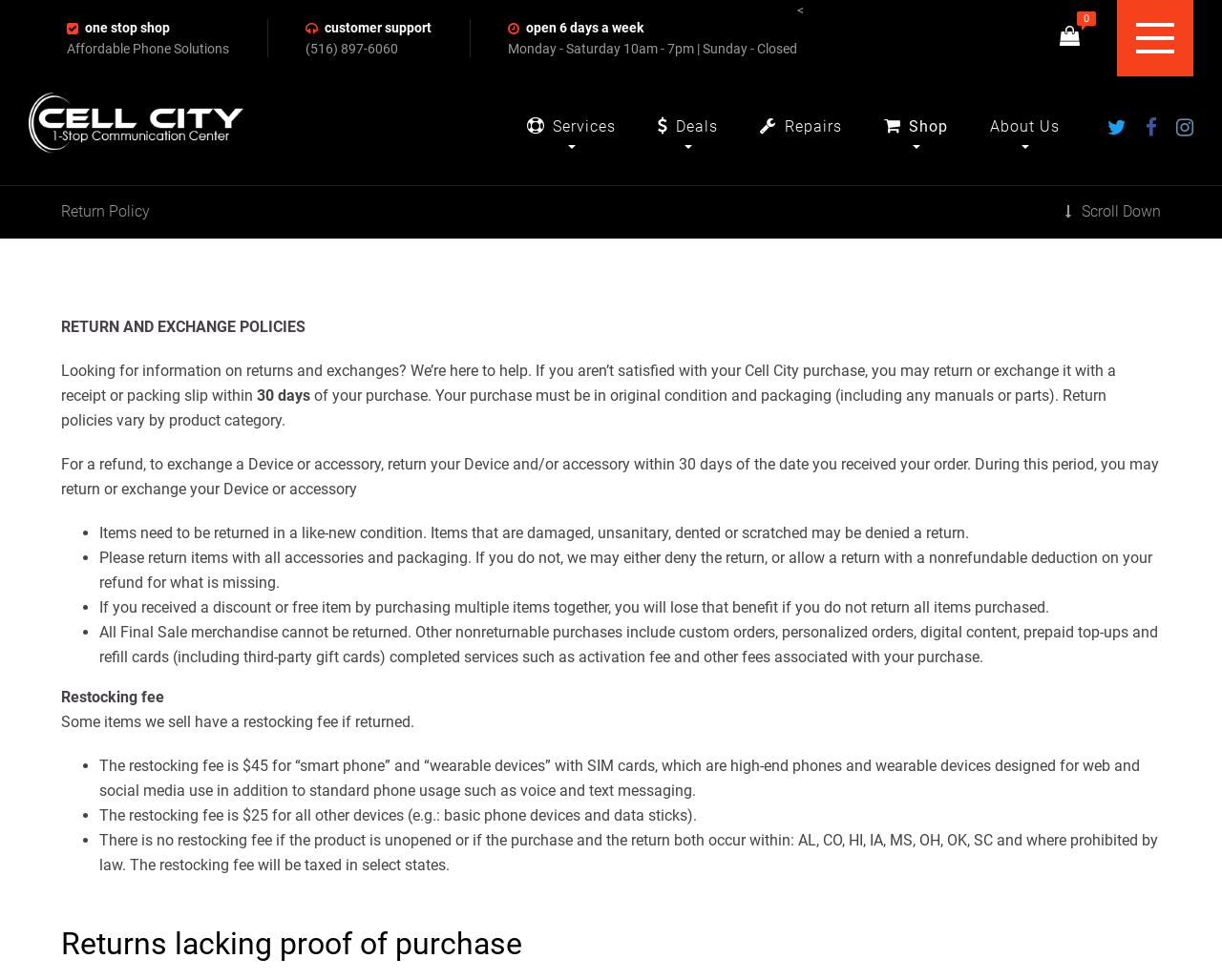Please identify the bounding box coordinates of the element's region that should be clicked to execute the following instruction: "Click on 'About Us'". The bounding box coordinates must be four float numbers between 0 and 1, i.e., [left, top, right, bottom].

[0.81, 0.097, 0.867, 0.147]